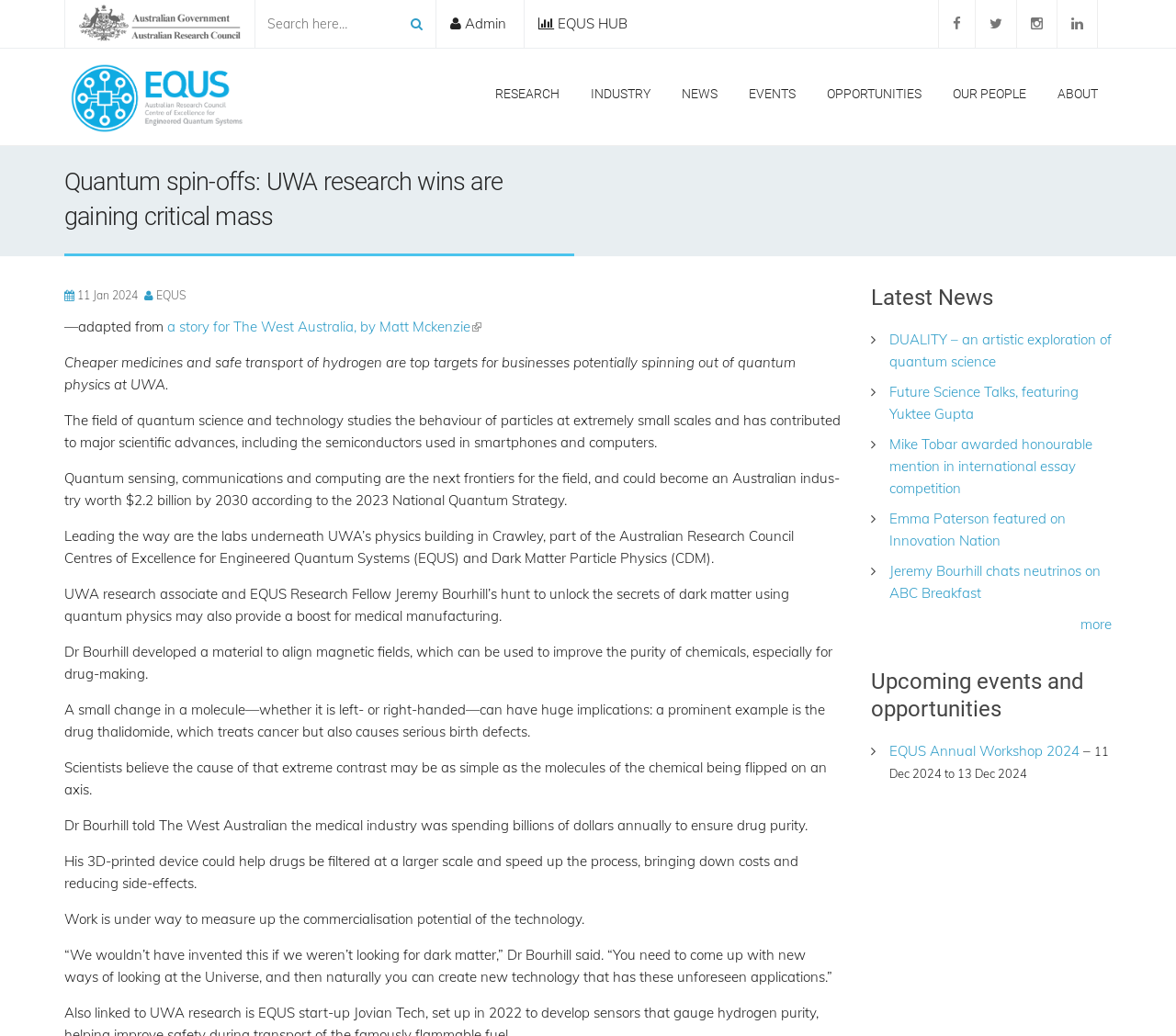What is the name of the event mentioned on the webpage?
Look at the screenshot and respond with a single word or phrase.

EQUS Annual Workshop 2024